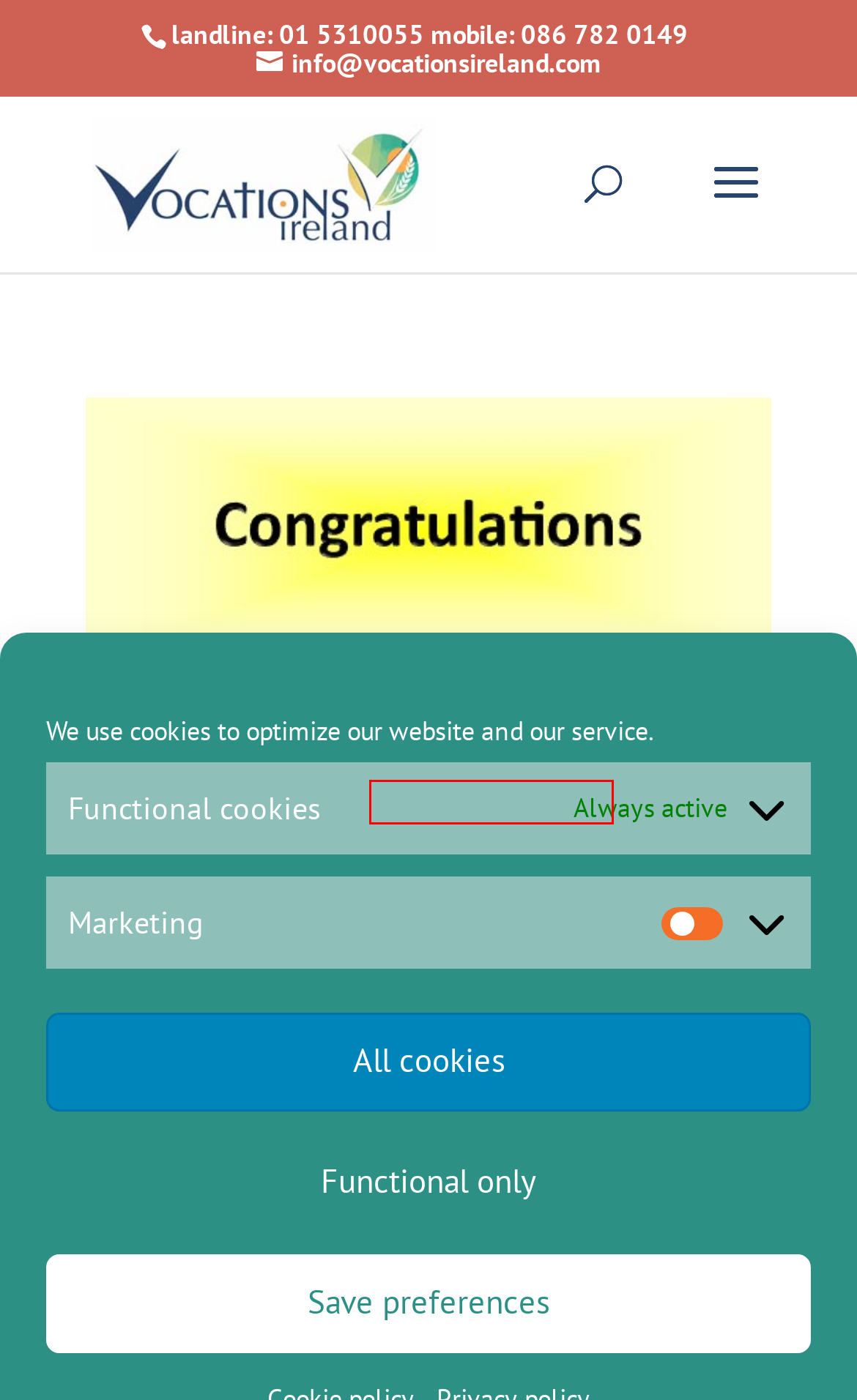Look at the screenshot of a webpage that includes a red bounding box around a UI element. Select the most appropriate webpage description that matches the page seen after clicking the highlighted element. Here are the candidates:
A. Events Archives - Vocations Ireland
B. Missionary Sisters Archives - Vocations Ireland
C. Religious Men: Congregations with Priests and Brothers Archives - Vocations Ireland
D. Vocations Ireland, Author at Vocations Ireland
E. 2021 Archives - Vocations Ireland
F. Home - Vocations Ireland
G. Ryan Holovasky CSsR Ordained to Order of Deacon - Vocations Ireland
H. Congratulations to Sr Alicia Vacos - Vocations Ireland

B